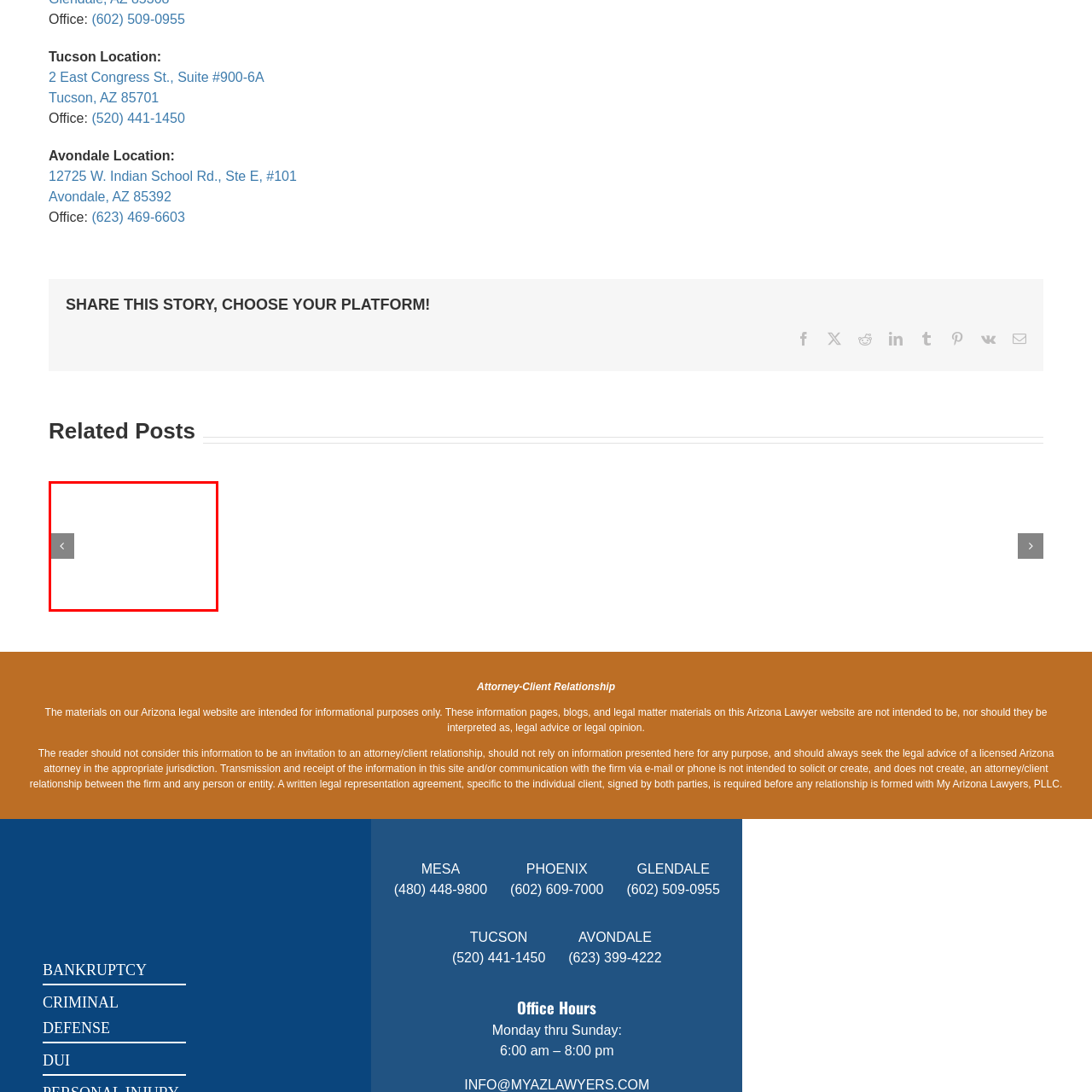Examine the image within the red border, What is the purpose of the button? 
Please provide a one-word or one-phrase answer.

Navigation